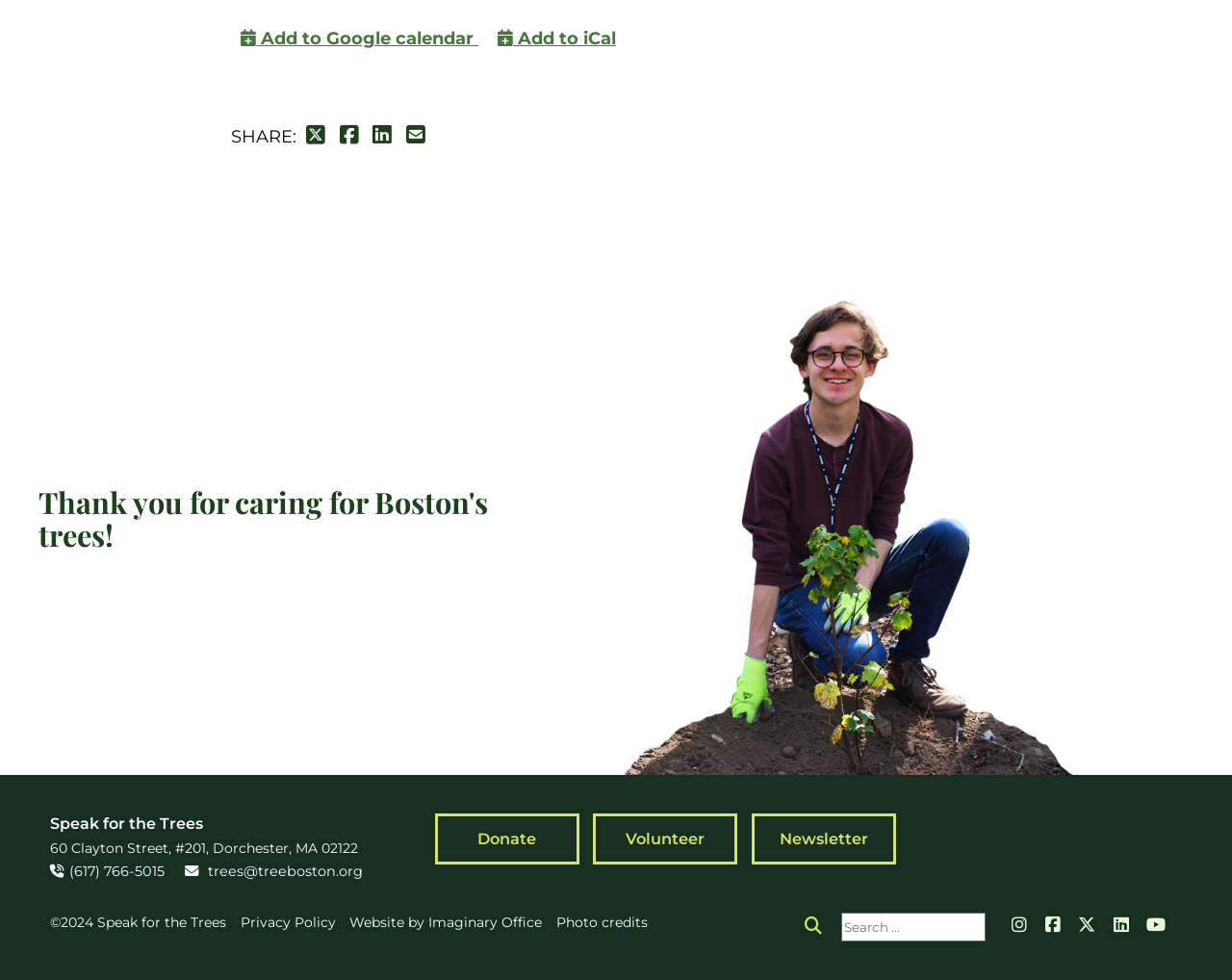How can you contact the organization?
Provide an in-depth and detailed answer to the question.

The webpage provides a 'Call' button with a phone number '(617) 766-5015' and an 'Email' button with an email address 'trees@treeboston.org', indicating that you can contact the organization by calling or emailing them.